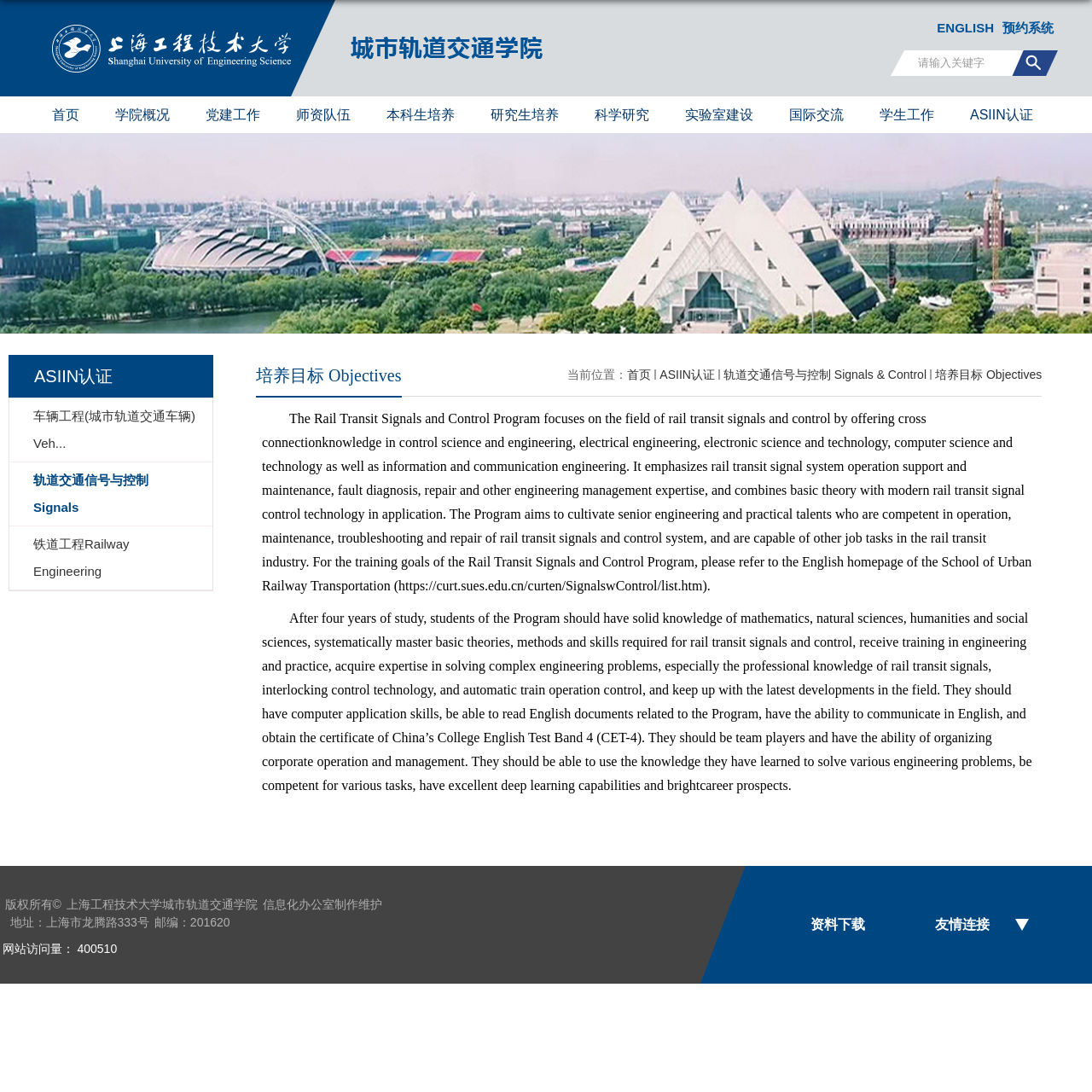Using details from the image, please answer the following question comprehensively:
What is the focus of the Rail Transit Signals and Control Program?

I found the answer by reading the text on the webpage, which describes the program as focusing on the field of rail transit signals and control. The program offers cross-connection knowledge in control science and engineering, electrical engineering, electronic science and technology, computer science and technology, and information and communication engineering.